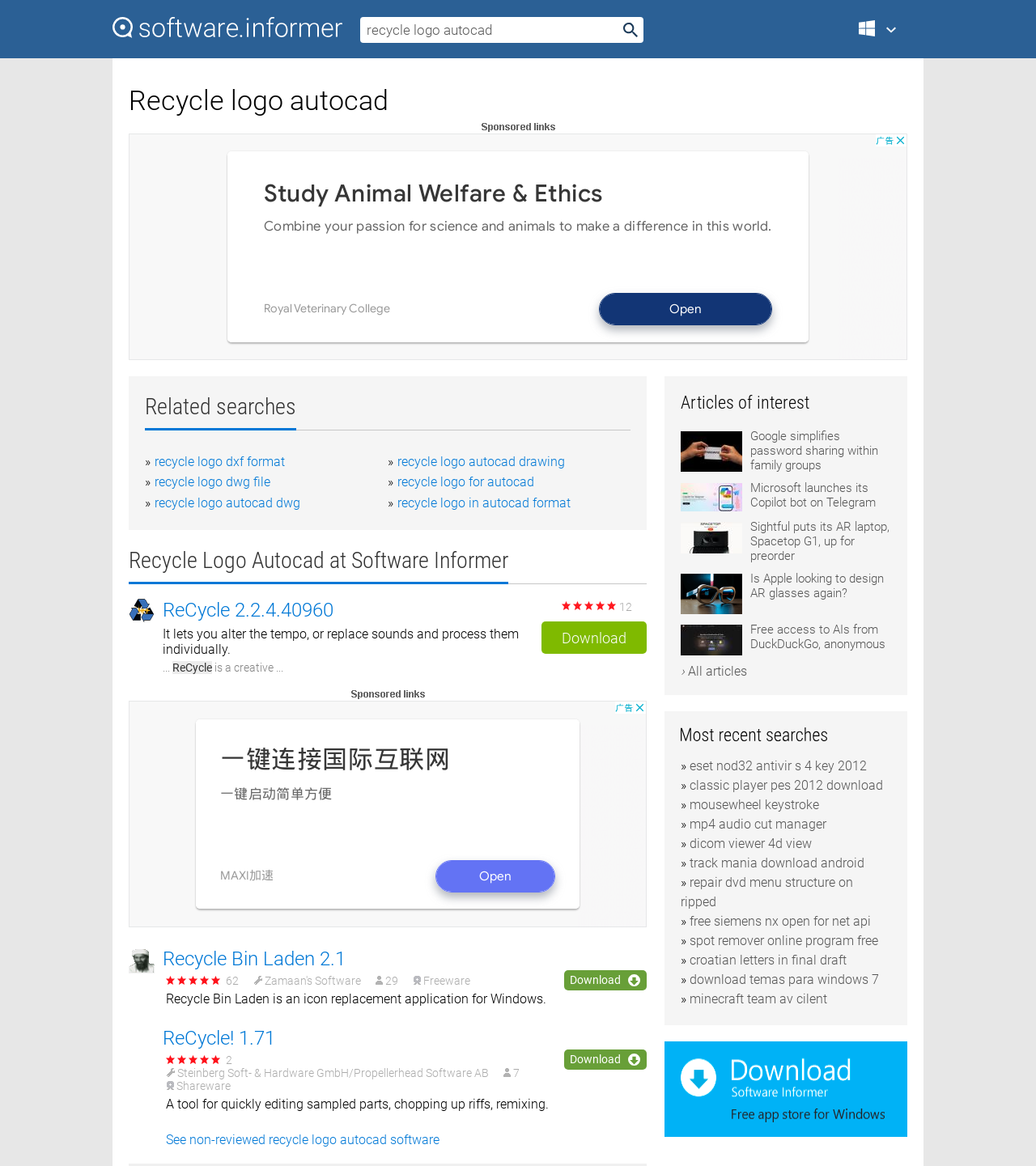Provide a brief response in the form of a single word or phrase:
What is the name of the software that helps alter tempo and replace sounds?

ReCycle